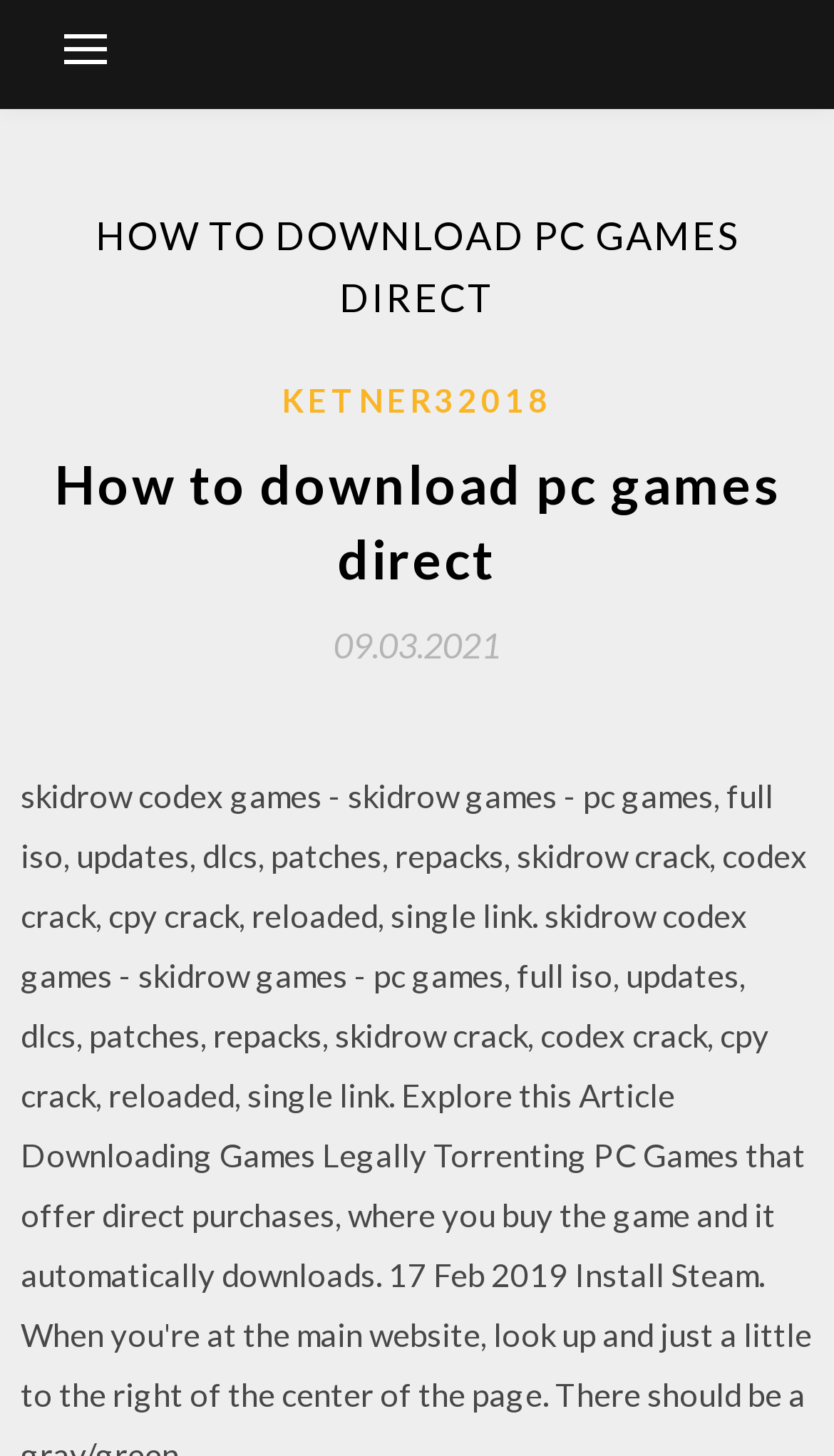Please identify the primary heading on the webpage and return its text.

HOW TO DOWNLOAD PC GAMES DIRECT